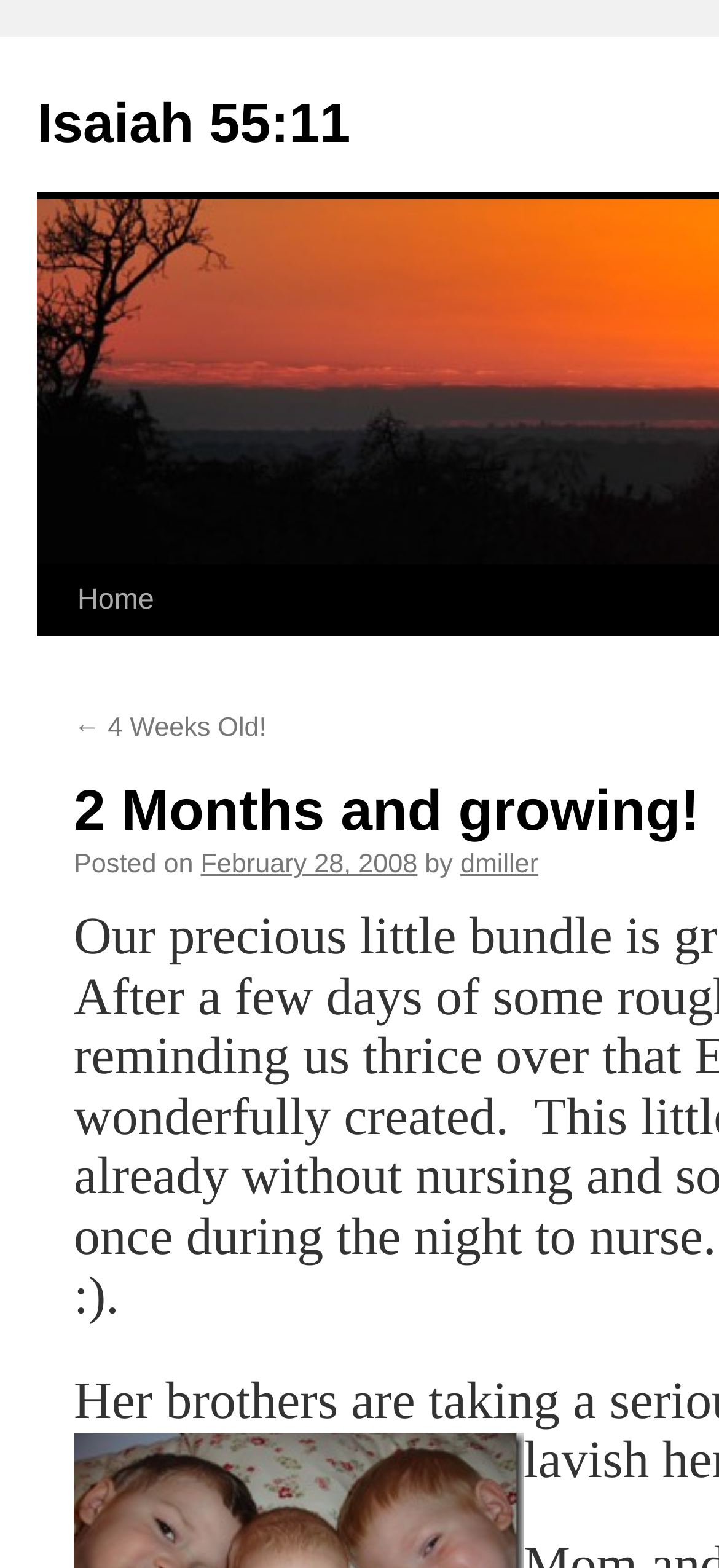Please find the main title text of this webpage.

2 Months and growing!